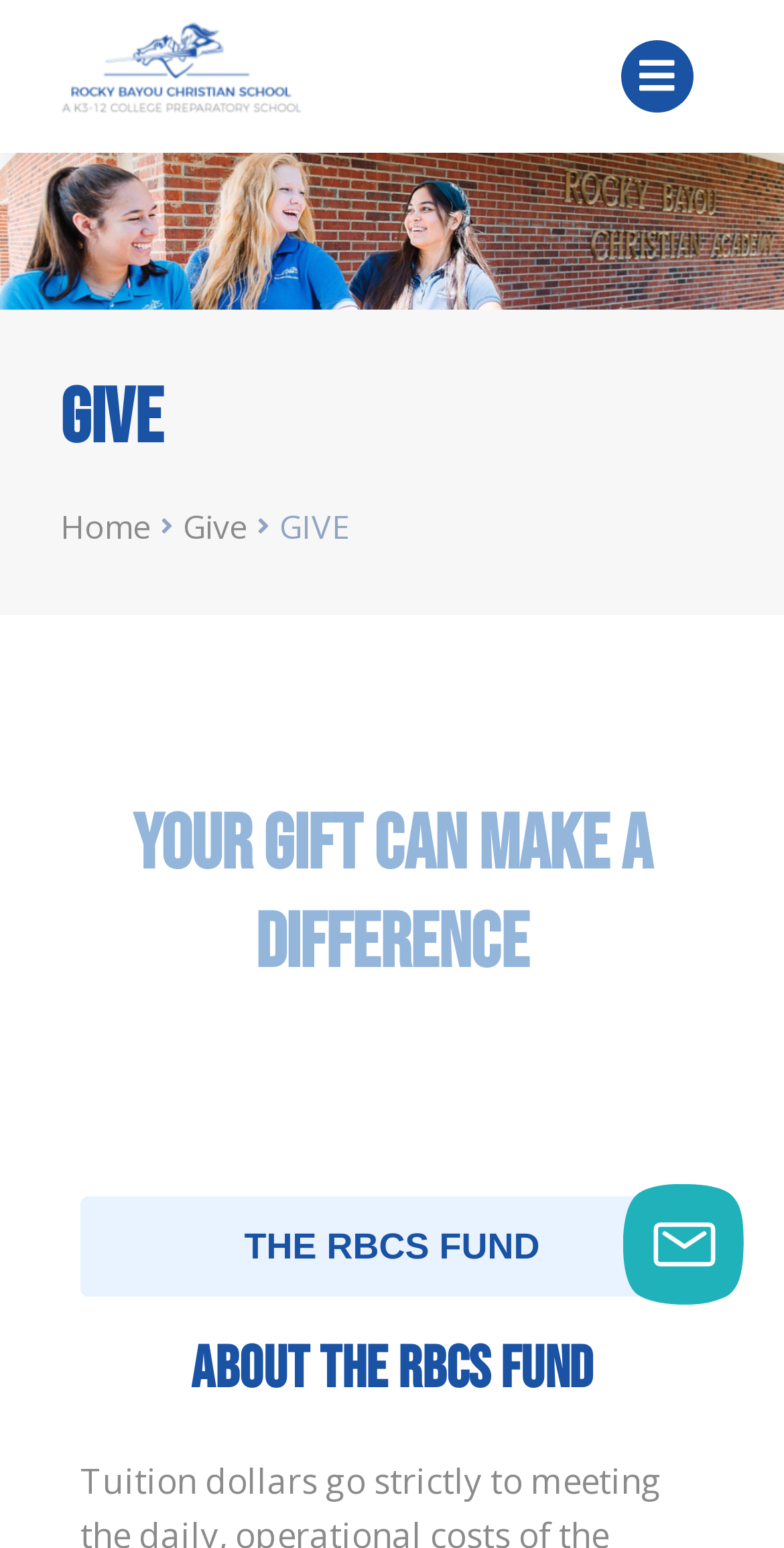Describe in detail what you see on the webpage.

The webpage is about the Rocky Bayou Christian School's donation page, titled "GIVE". At the top-left corner, there is a logo of the school, accompanied by a link to the school's homepage. Below the logo, there is a navigation menu with links to "Home" and "Give". 

On the top-right corner, there is a "GIVE" heading, followed by a "You are here:" text and a "GIVE" static text. 

The main content of the page starts with a prominent heading "Your gift can make a difference", which is positioned near the top-center of the page. Below this heading, there is a link to "THE RBCS FUND" and a heading "About the RBCS Fund", which are placed near the center of the page.

At the bottom-right corner, there is a "Go to Top" link, accompanied by an image and a chat button labeled "Launch chat button".